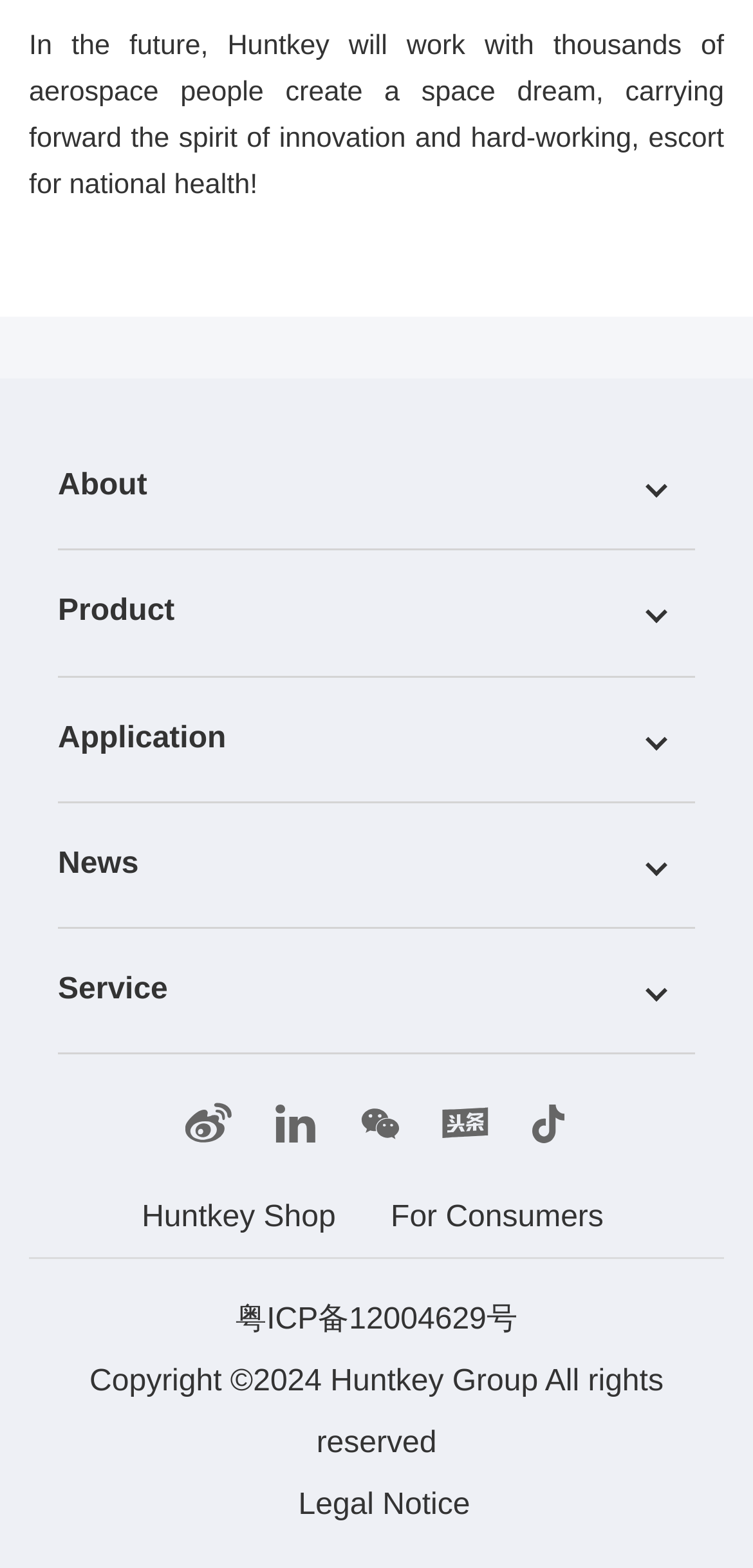Please identify the bounding box coordinates of the area that needs to be clicked to follow this instruction: "Click on About".

[0.077, 0.299, 0.195, 0.32]